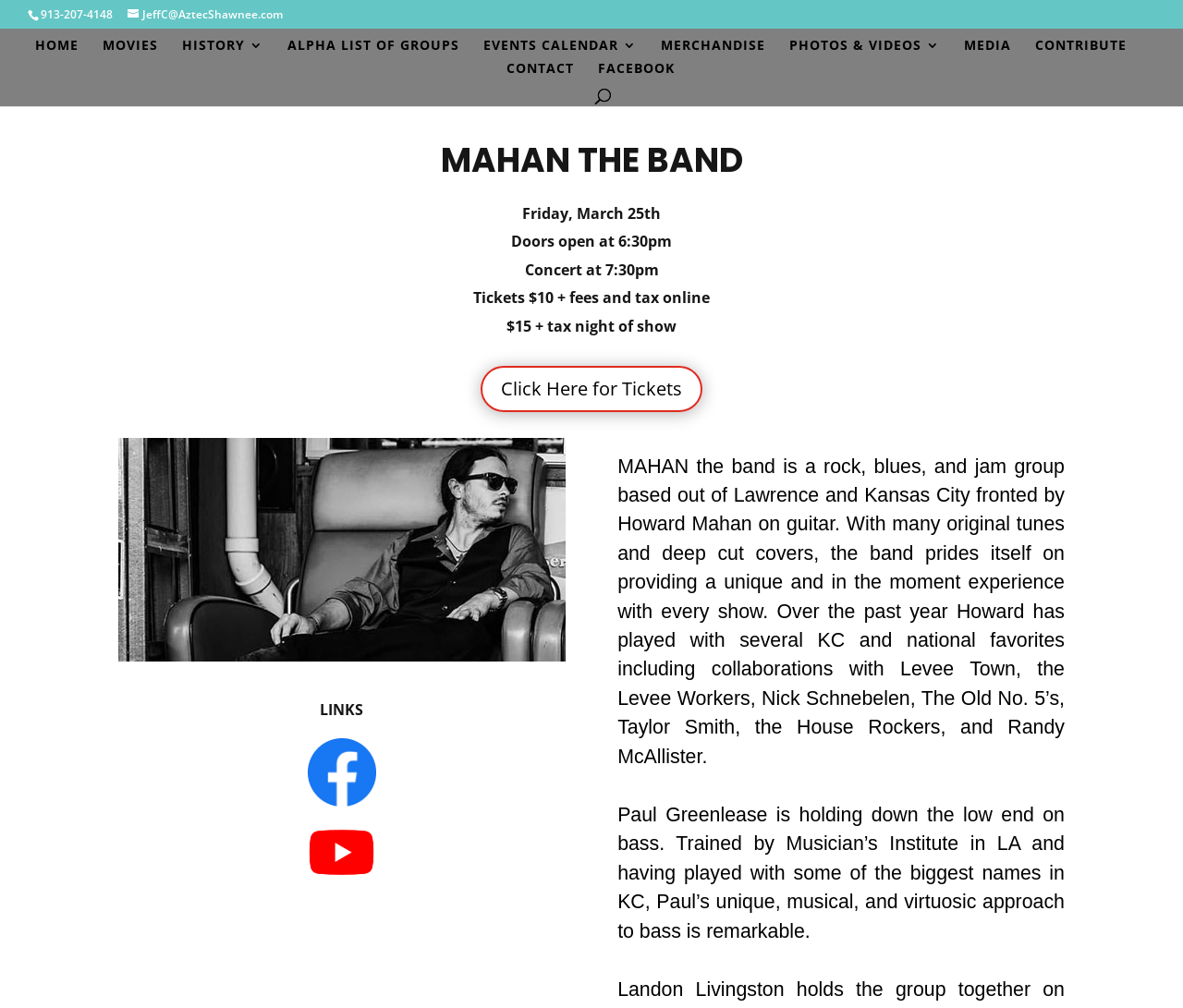Can you identify the bounding box coordinates of the clickable region needed to carry out this instruction: 'Call the phone number'? The coordinates should be four float numbers within the range of 0 to 1, stated as [left, top, right, bottom].

[0.034, 0.006, 0.095, 0.022]